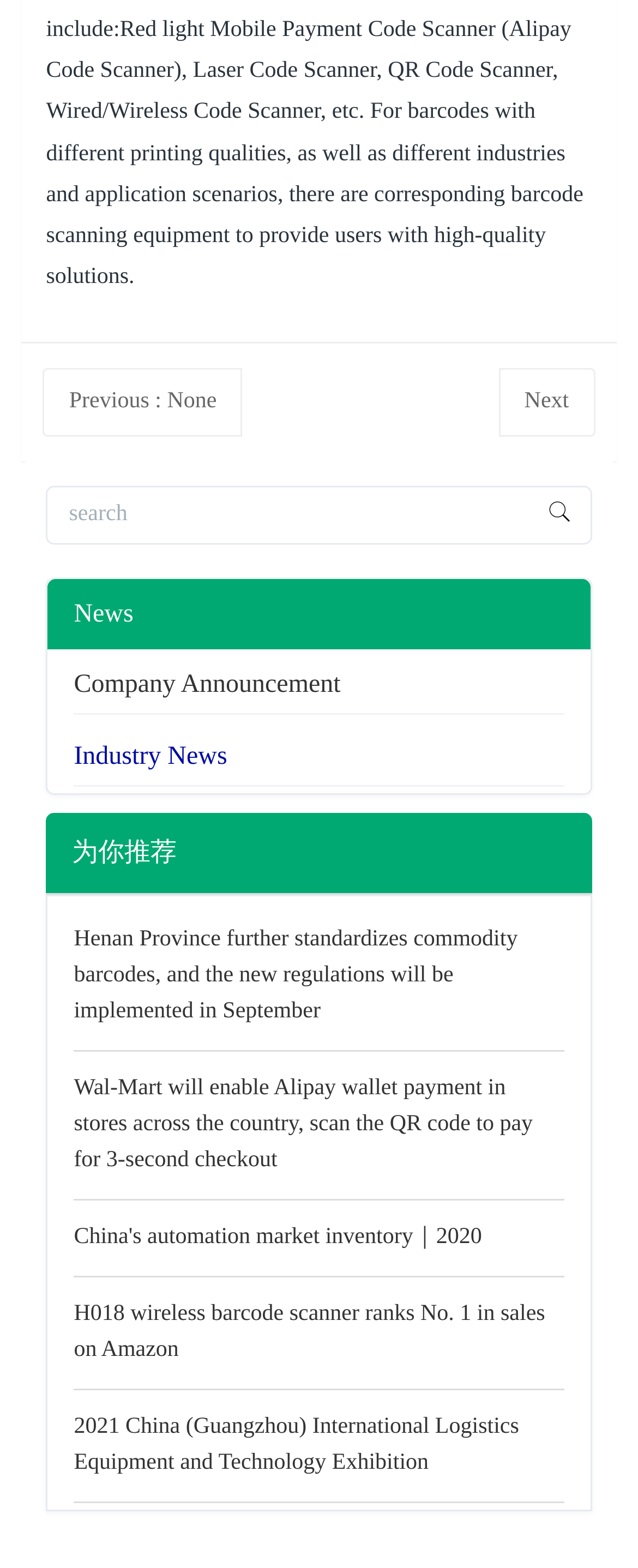Please determine the bounding box coordinates for the UI element described here. Use the format (top-left x, top-left y, bottom-right x, bottom-right y) with values bounded between 0 and 1: Next

[0.781, 0.234, 0.933, 0.278]